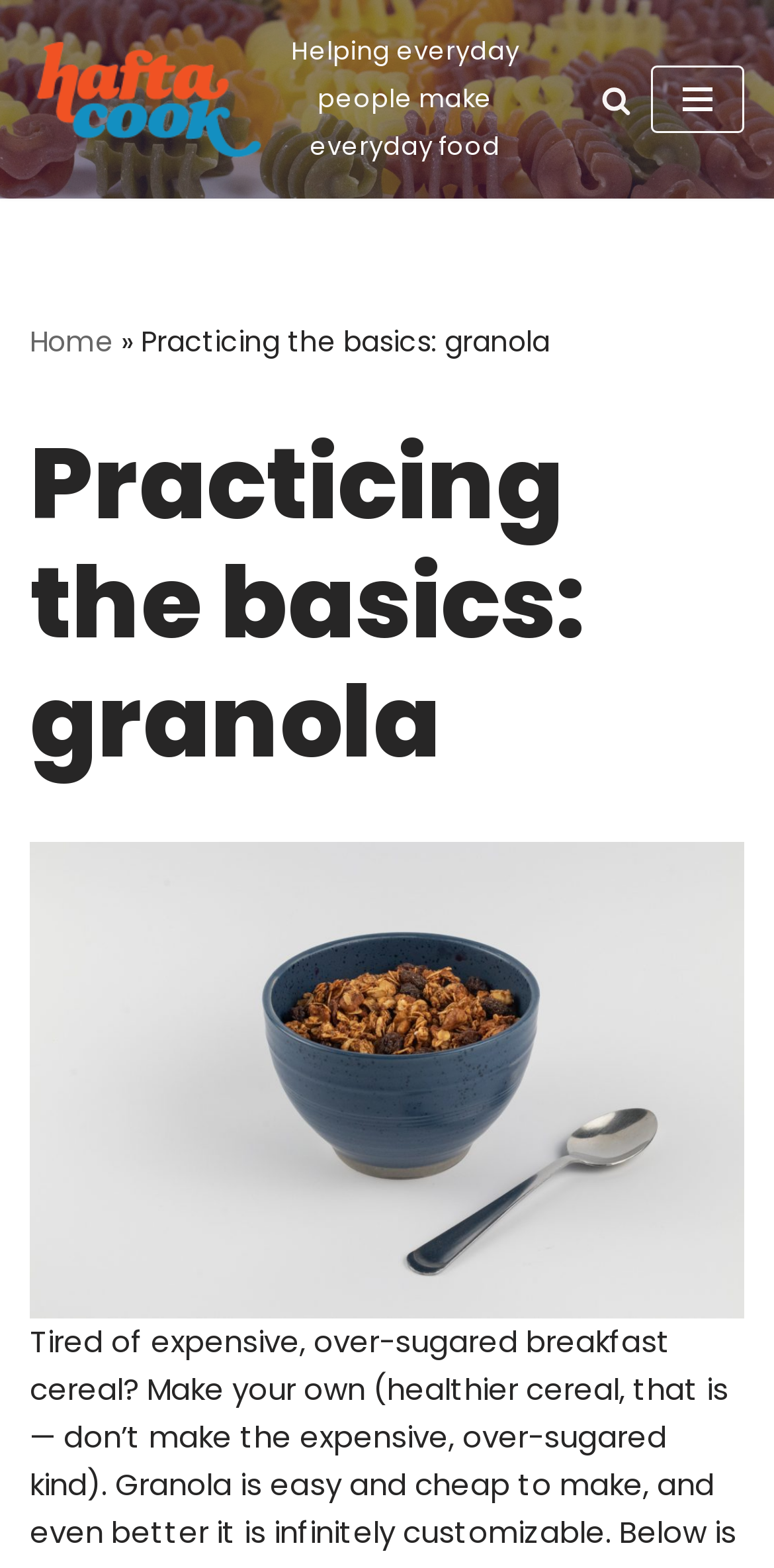Provide the bounding box coordinates of the HTML element this sentence describes: "Home". The bounding box coordinates consist of four float numbers between 0 and 1, i.e., [left, top, right, bottom].

[0.038, 0.205, 0.146, 0.23]